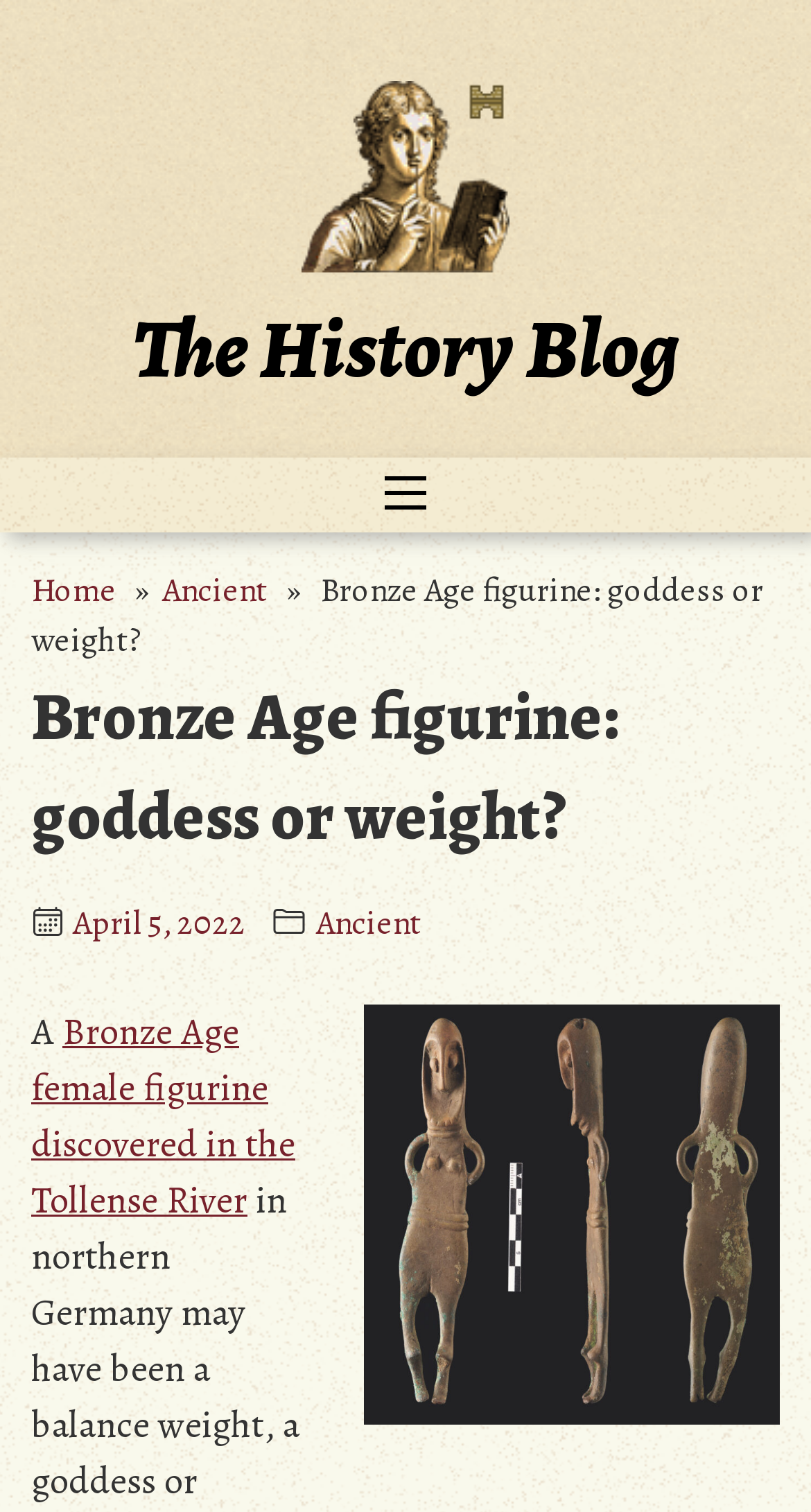Locate the bounding box coordinates of the clickable region to complete the following instruction: "go to home page."

[0.038, 0.376, 0.144, 0.406]